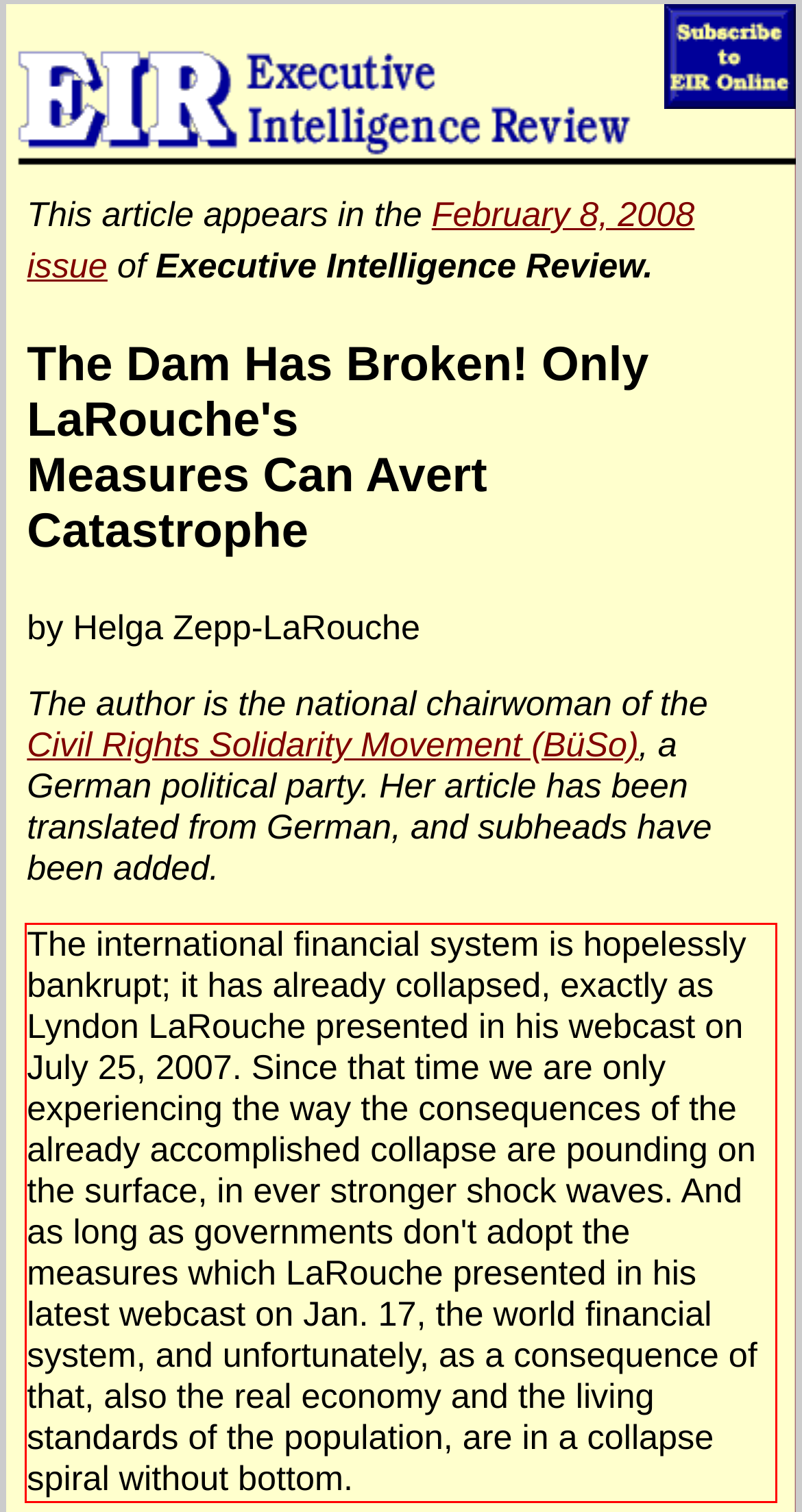Inspect the webpage screenshot that has a red bounding box and use OCR technology to read and display the text inside the red bounding box.

The international financial system is hopelessly bankrupt; it has already collapsed, exactly as Lyndon LaRouche presented in his webcast on July 25, 2007. Since that time we are only experiencing the way the consequences of the already accomplished collapse are pounding on the surface, in ever stronger shock waves. And as long as governments don't adopt the measures which LaRouche presented in his latest webcast on Jan. 17, the world financial system, and unfortunately, as a consequence of that, also the real economy and the living standards of the population, are in a collapse spiral without bottom.